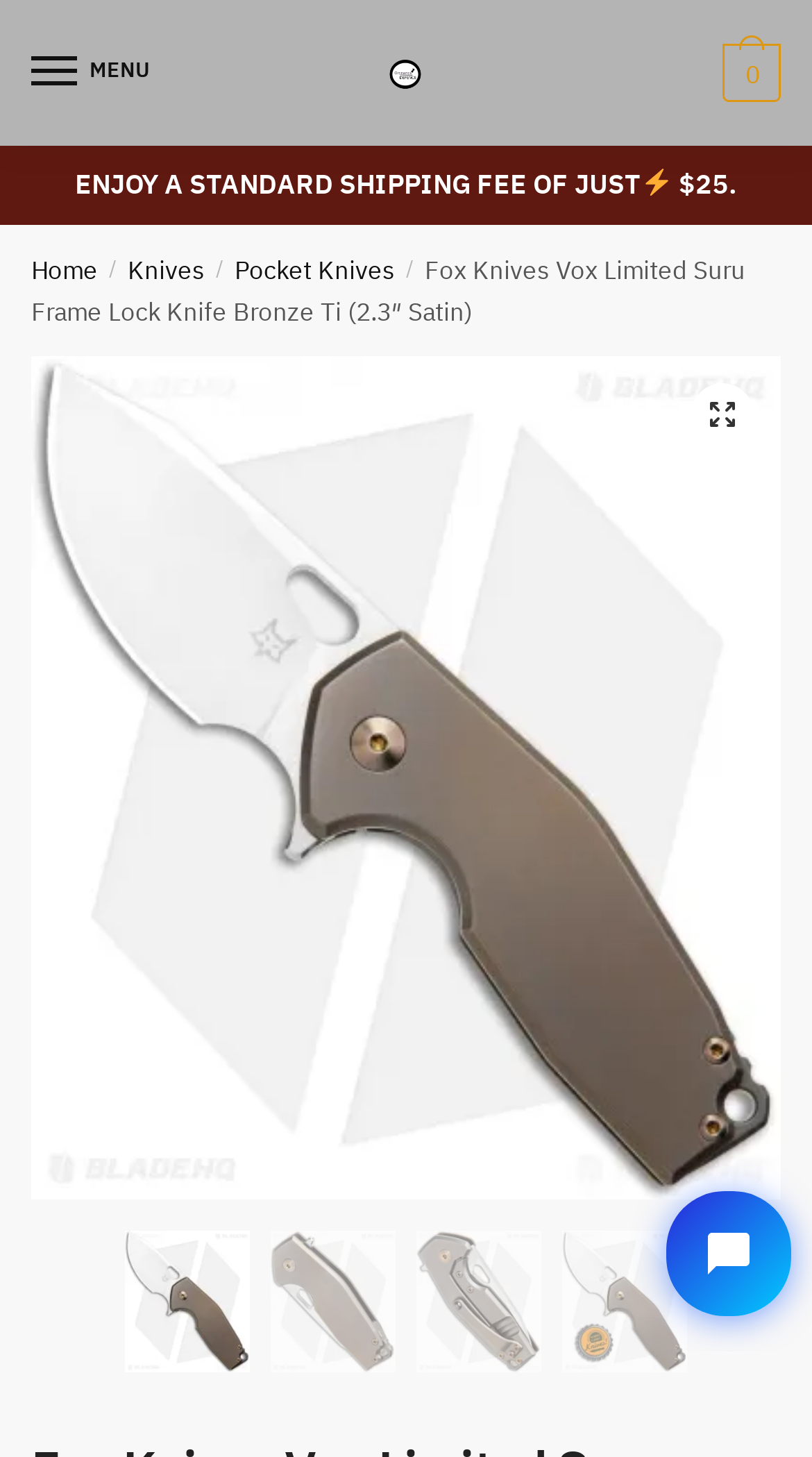What is the headline of the webpage?

Fox Knives Vox Limited Suru Frame Lock Knife Bronze Ti (2.3″ Satin)